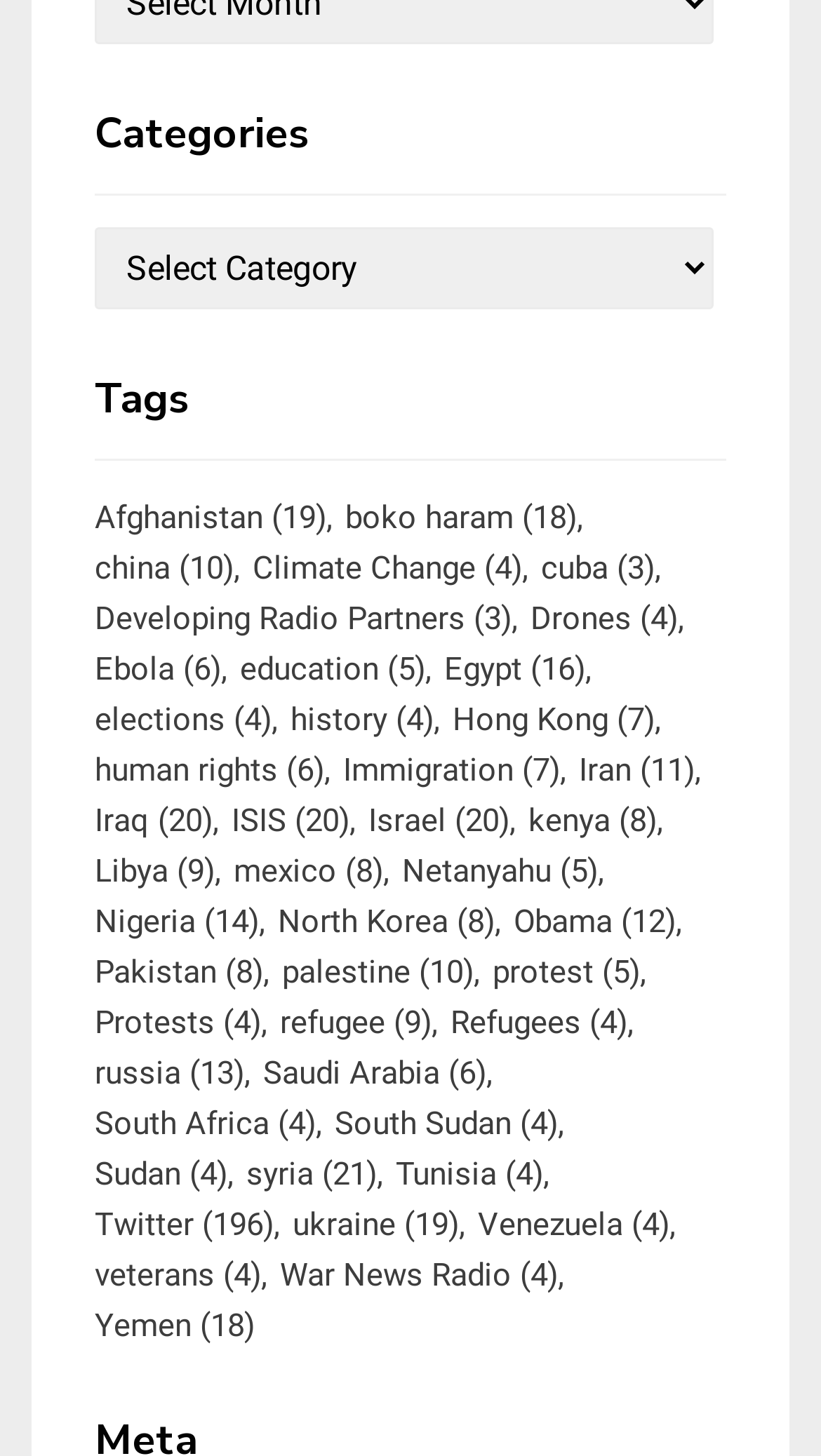Find the bounding box coordinates for the HTML element described as: "Saudi Arabia (6)". The coordinates should consist of four float values between 0 and 1, i.e., [left, top, right, bottom].

[0.321, 0.72, 0.615, 0.755]